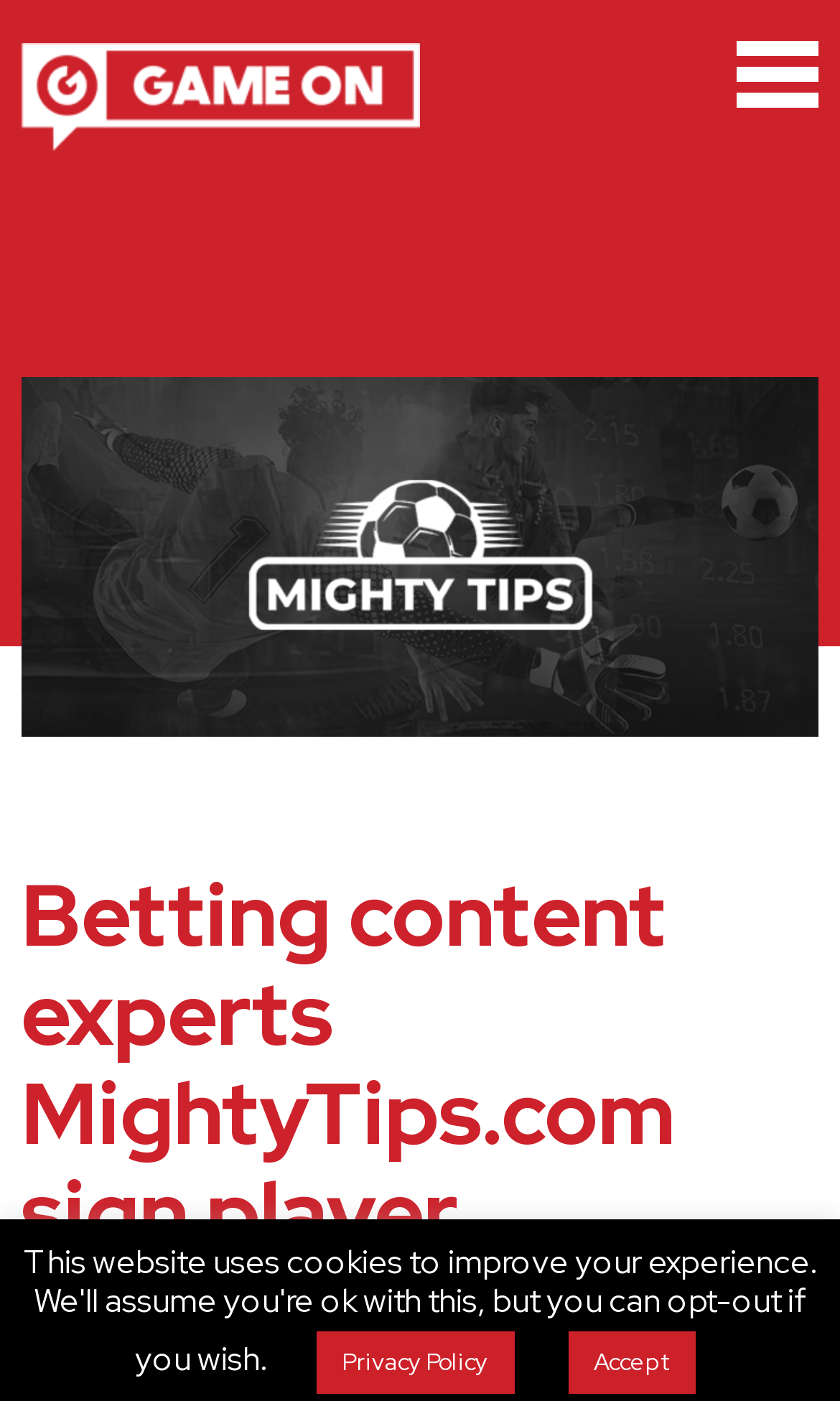Given the element description Accept, identify the bounding box coordinates for the UI element on the webpage screenshot. The format should be (top-left x, top-left y, bottom-right x, bottom-right y), with values between 0 and 1.

[0.676, 0.95, 0.827, 0.995]